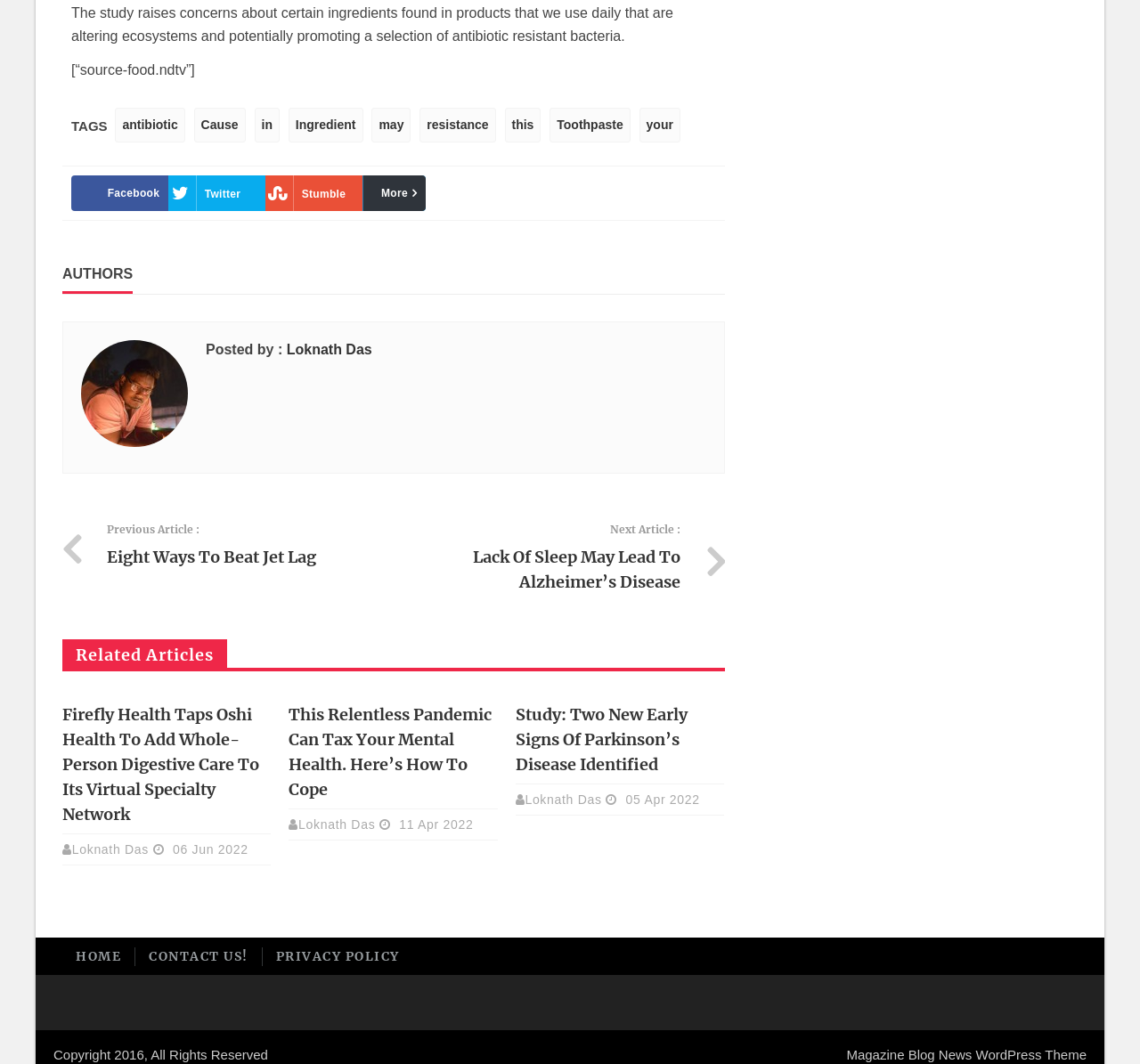Show me the bounding box coordinates of the clickable region to achieve the task as per the instruction: "View the article 'Firefly Health Taps Oshi Health To Add Whole-Person Digestive Care To Its Virtual Specialty Network'".

[0.055, 0.662, 0.227, 0.775]